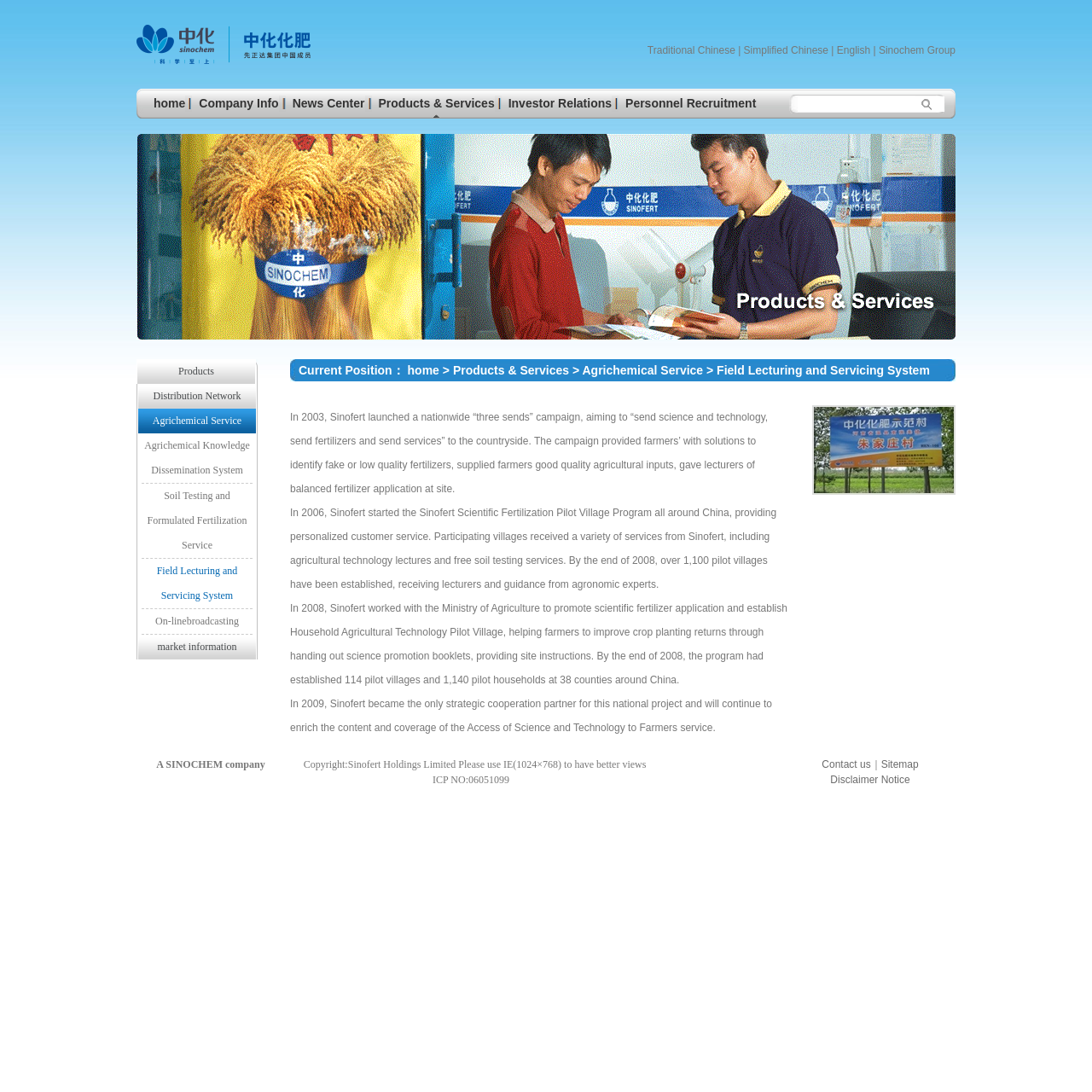Can you find the bounding box coordinates for the element that needs to be clicked to execute this instruction: "Switch to Traditional Chinese"? The coordinates should be given as four float numbers between 0 and 1, i.e., [left, top, right, bottom].

[0.593, 0.041, 0.673, 0.052]